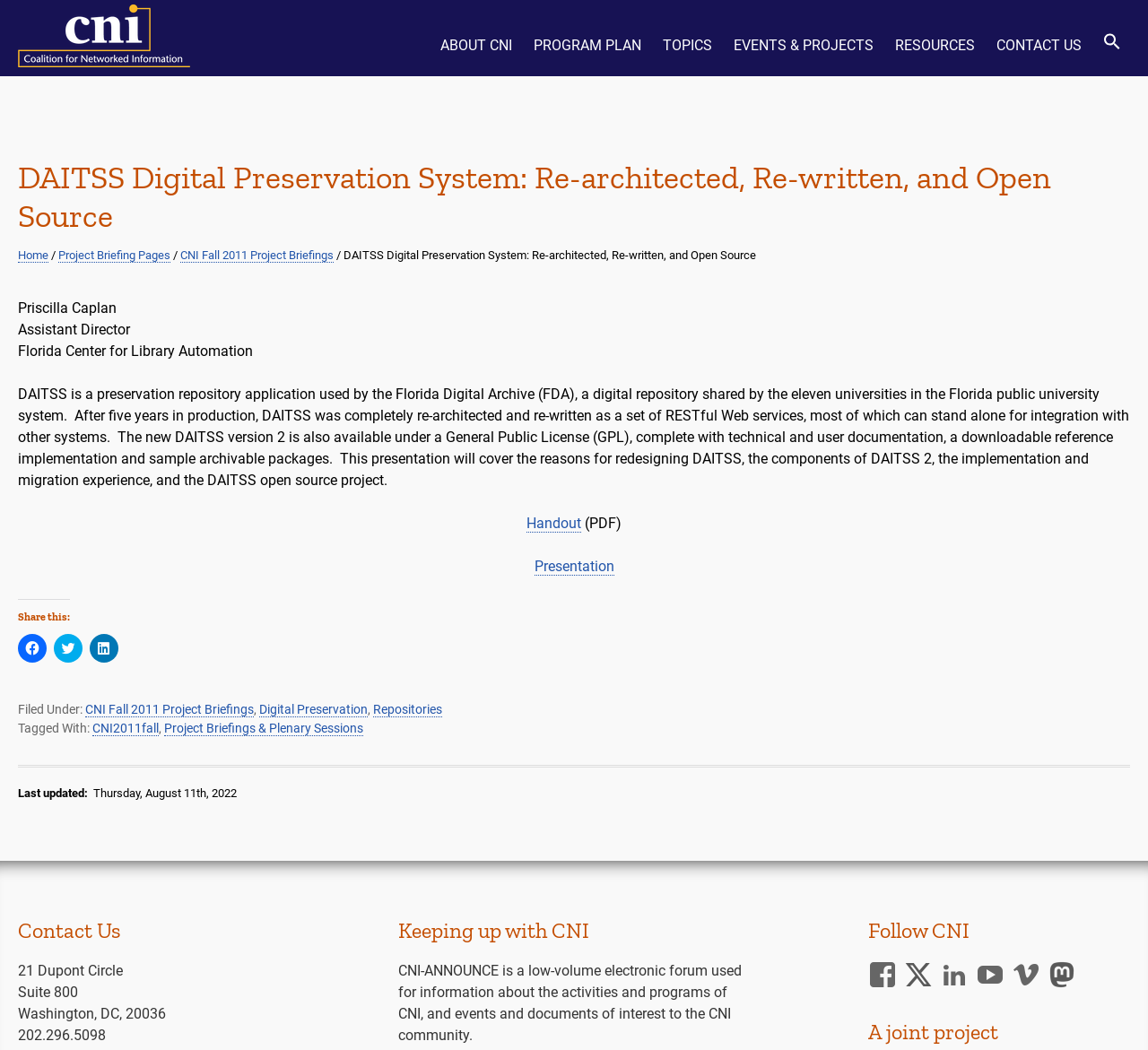What is the name of the digital preservation system?
Provide a detailed and well-explained answer to the question.

The question asks for the name of the digital preservation system. From the webpage, we can see that the main article is about 'DAITSS Digital Preservation System: Re-architected, Re-written, and Open Source'. Therefore, the answer is DAITSS.